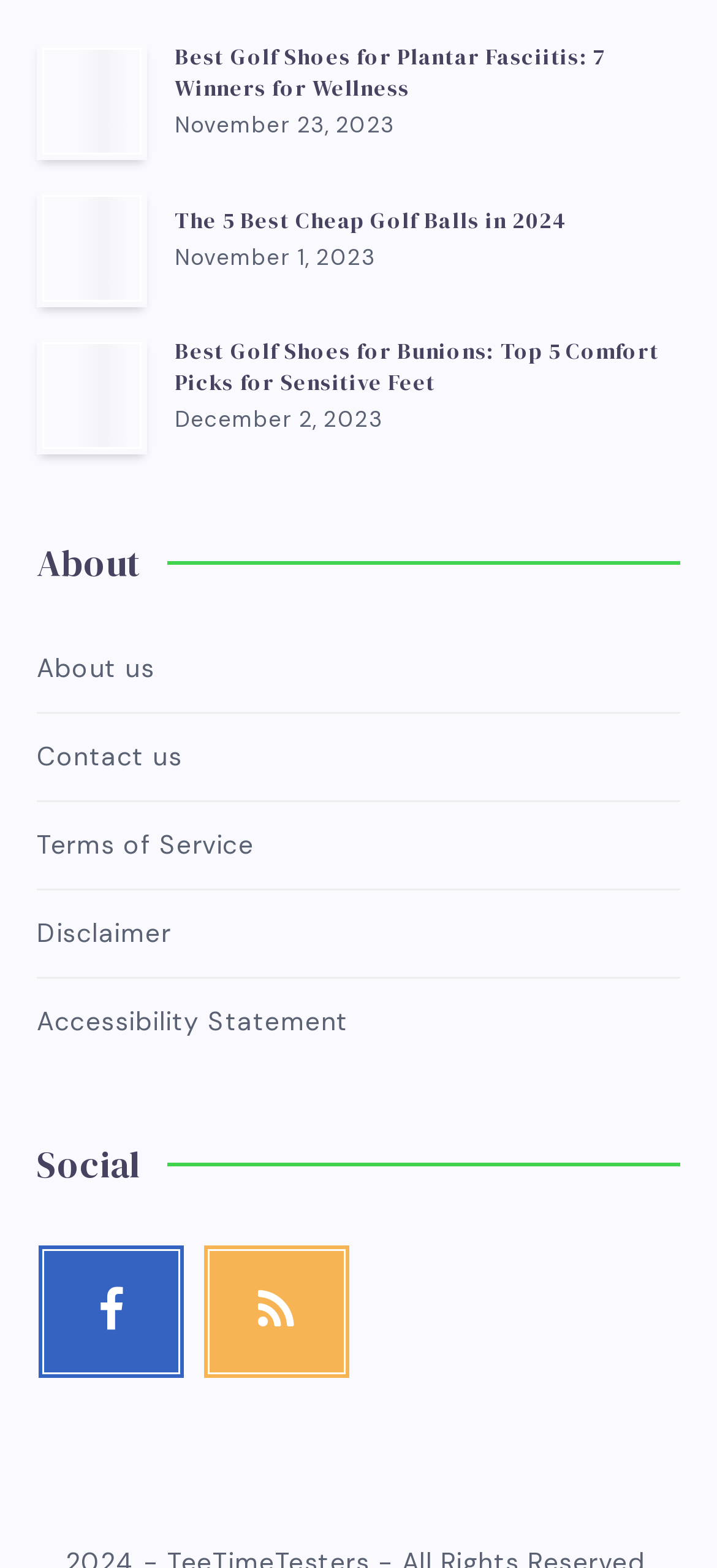Indicate the bounding box coordinates of the clickable region to achieve the following instruction: "Contact support team."

None